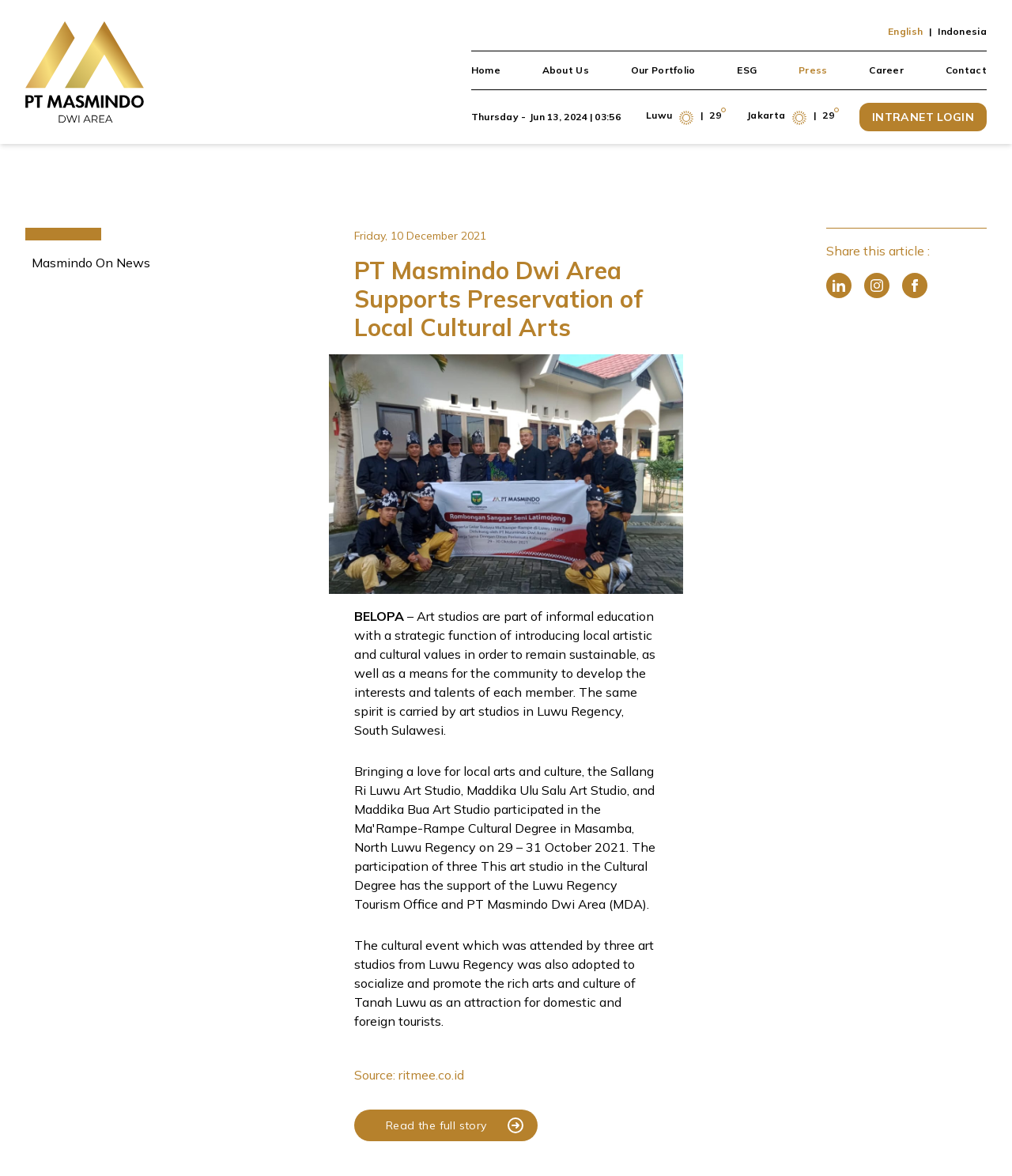Where is the art studio located?
Could you give a comprehensive explanation in response to this question?

The location of the art studio is obtained from the text in the article, which mentions 'Luwu Regency, South Sulawesi' as the location of the art studios.